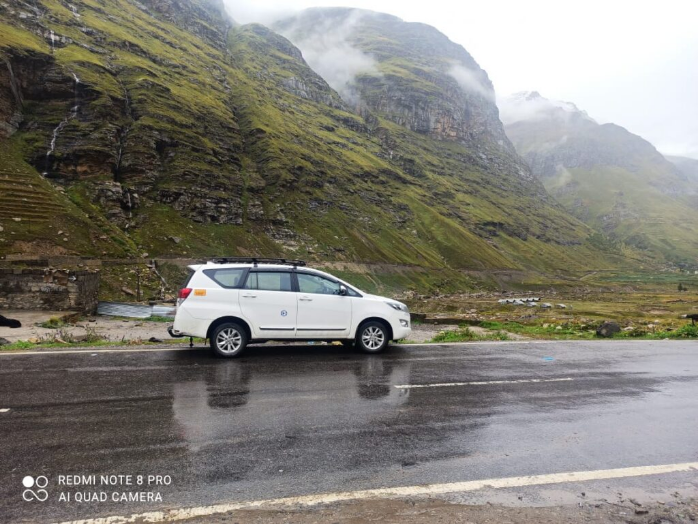Give a thorough and detailed caption for the image.

A serene landscape unfolds in this image, featuring a white vehicle parked by the side of a road. The backdrop showcases towering mountains draped in lush greenery, hinting at the breathtaking natural beauty typical of Himachal Pradesh. Mist shrouds the peaks, creating an enchanting atmosphere that invites exploration. This setting aligns perfectly with the allure of the "Chandigarh to Kasol to Manali tour package," which promises stunning views and tranquil surroundings as travelers embark on their journey through picturesque locations in the Himalayas.